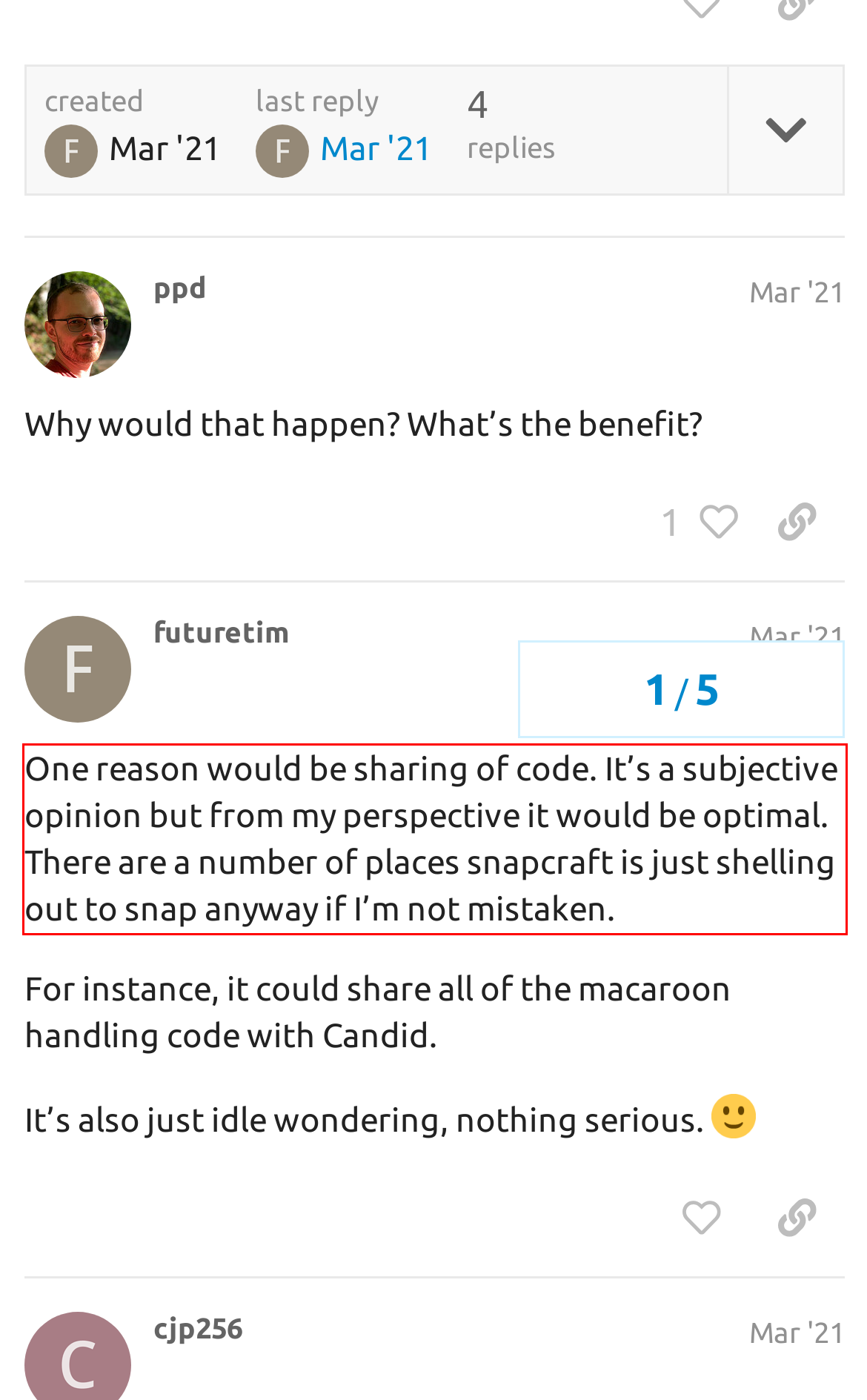Within the screenshot of the webpage, there is a red rectangle. Please recognize and generate the text content inside this red bounding box.

One reason would be sharing of code. It’s a subjective opinion but from my perspective it would be optimal. There are a number of places snapcraft is just shelling out to snap anyway if I’m not mistaken.